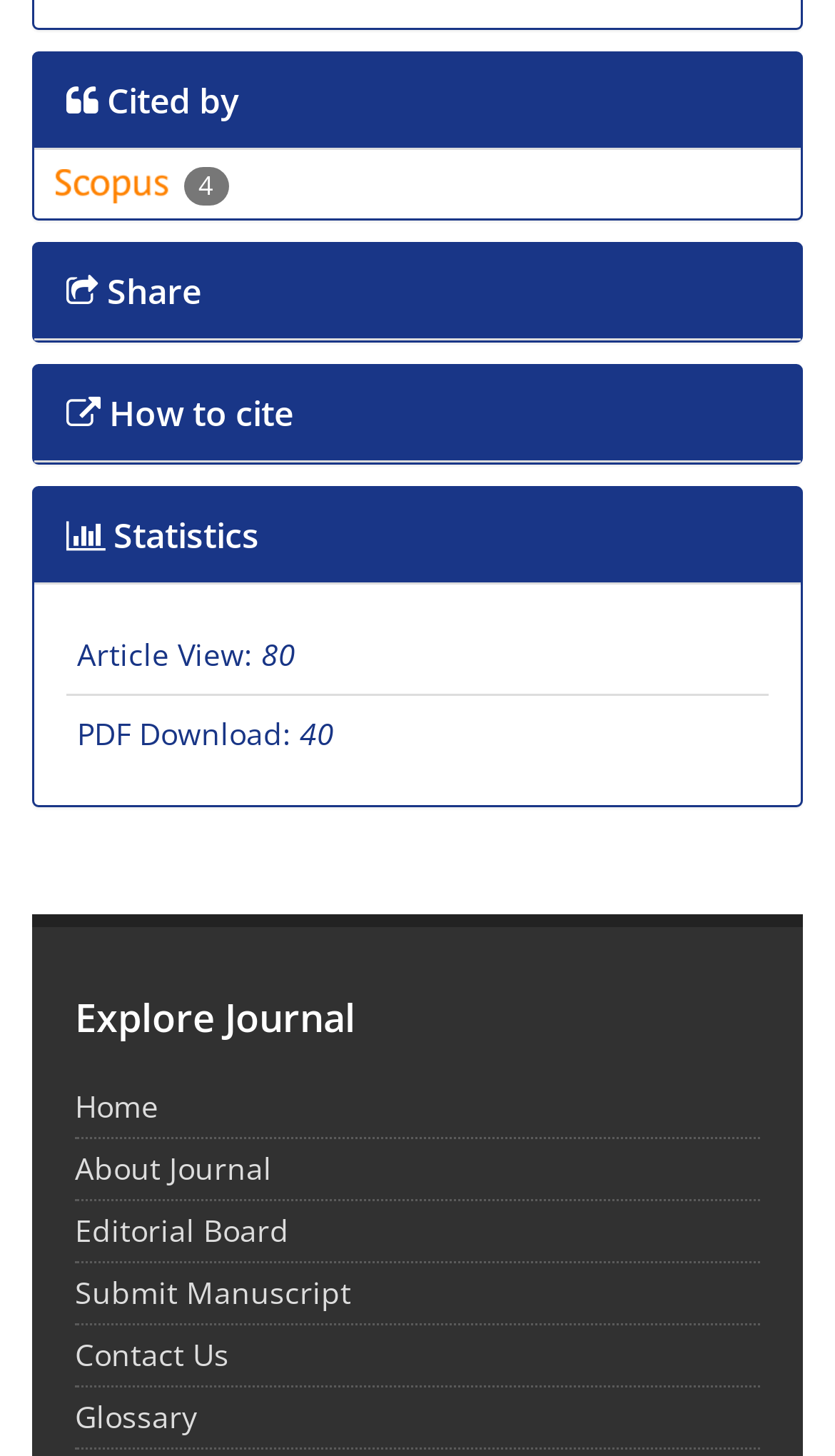Please analyze the image and provide a thorough answer to the question:
What is the name of the journal?

I couldn't find the name of the journal on this webpage. Although there are links to 'Home', 'About Journal', and 'Editorial Board', the name of the journal is not explicitly mentioned.